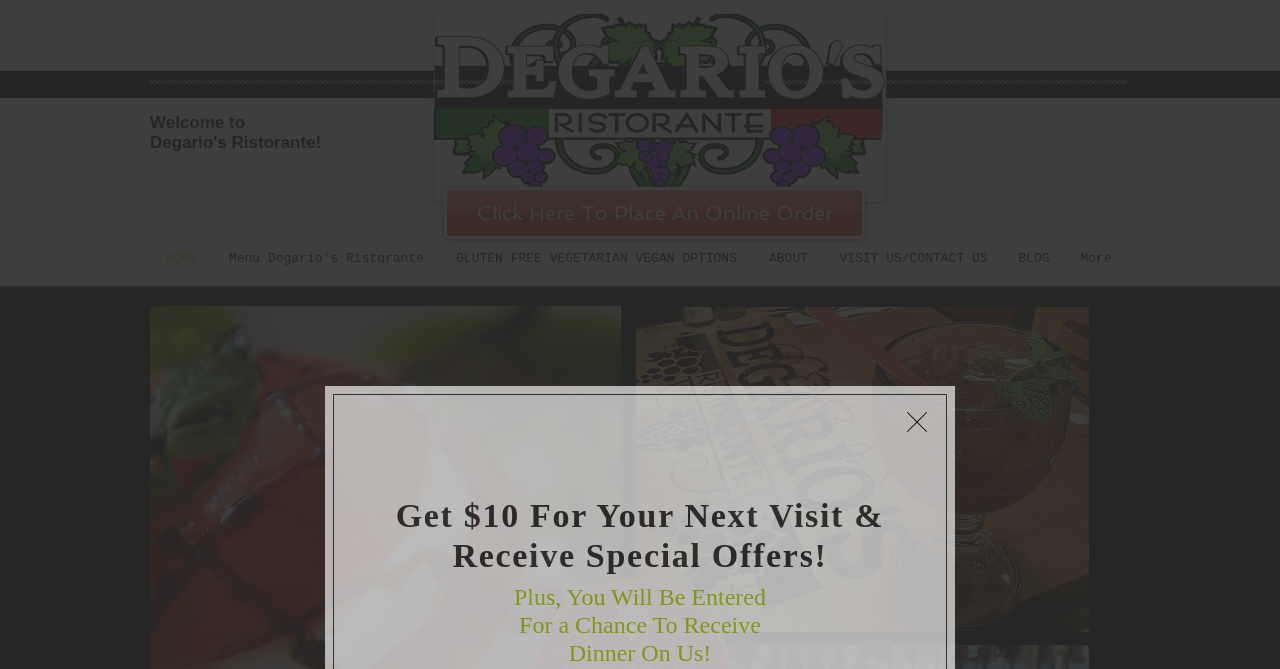Identify the bounding box coordinates for the element you need to click to achieve the following task: "Back to the site". The coordinates must be four float values ranging from 0 to 1, formatted as [left, top, right, bottom].

[0.709, 0.616, 0.724, 0.646]